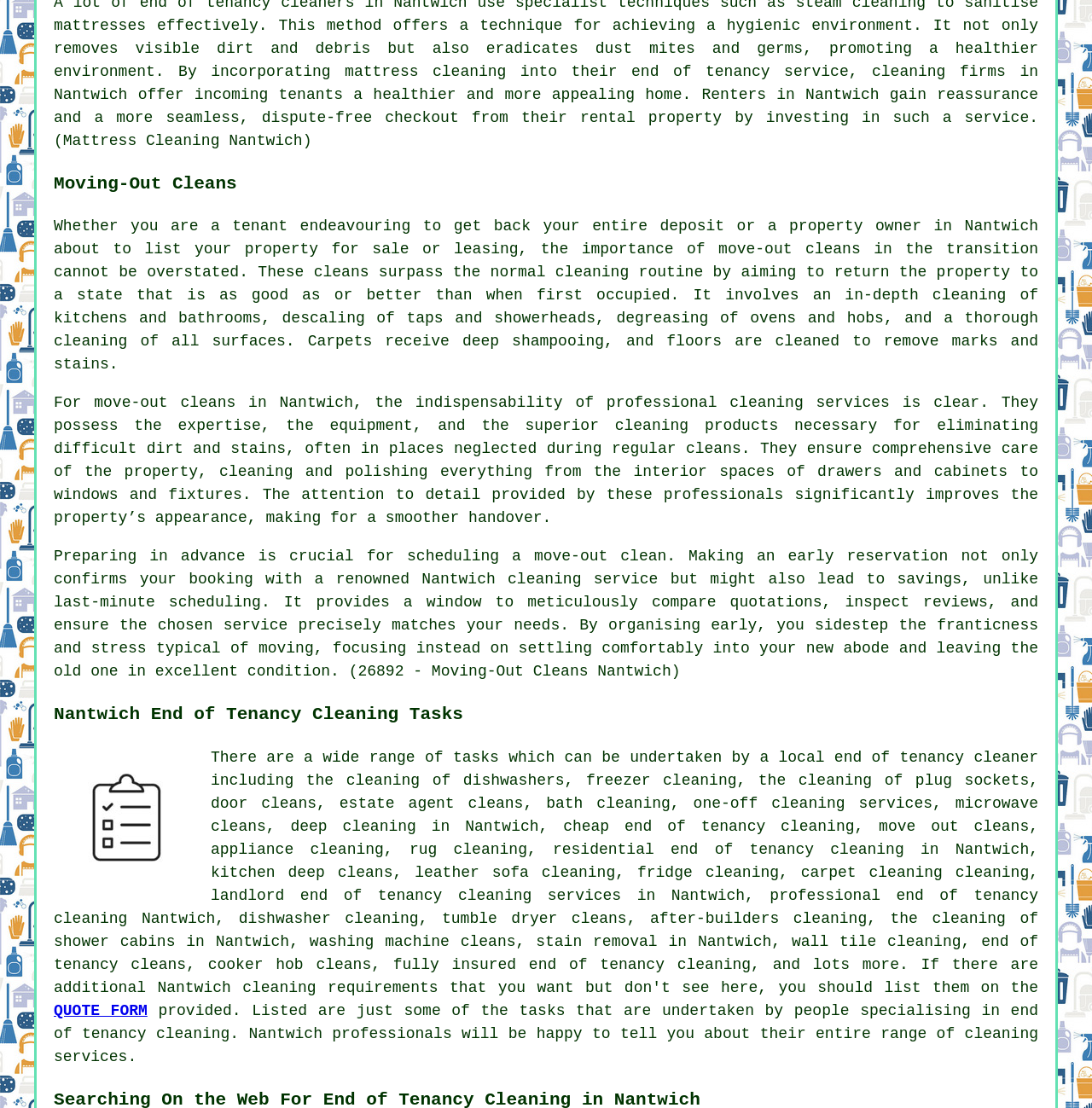Kindly determine the bounding box coordinates for the area that needs to be clicked to execute this instruction: "Check the 'Most Popular' section".

None